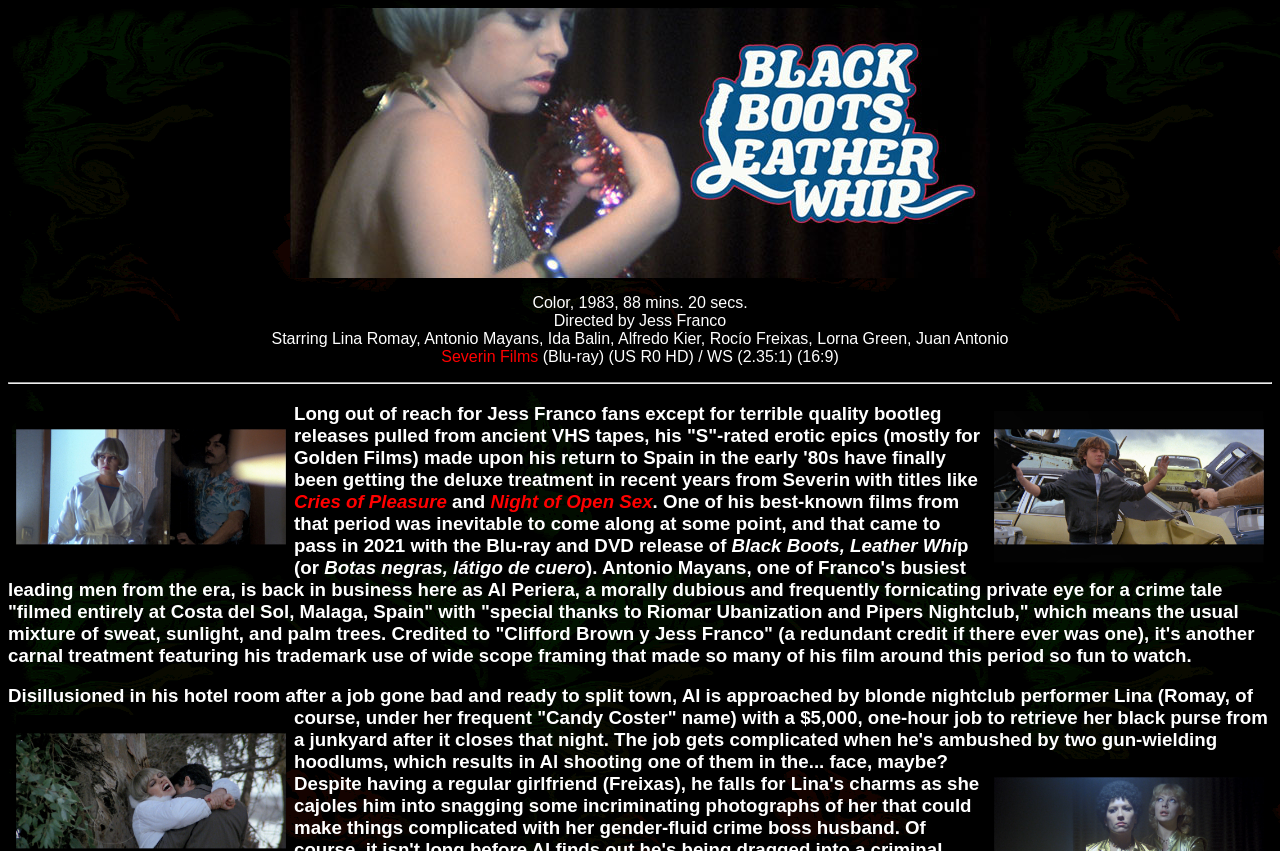Please give a succinct answer to the question in one word or phrase:
Who is the director of the film?

Jess Franco